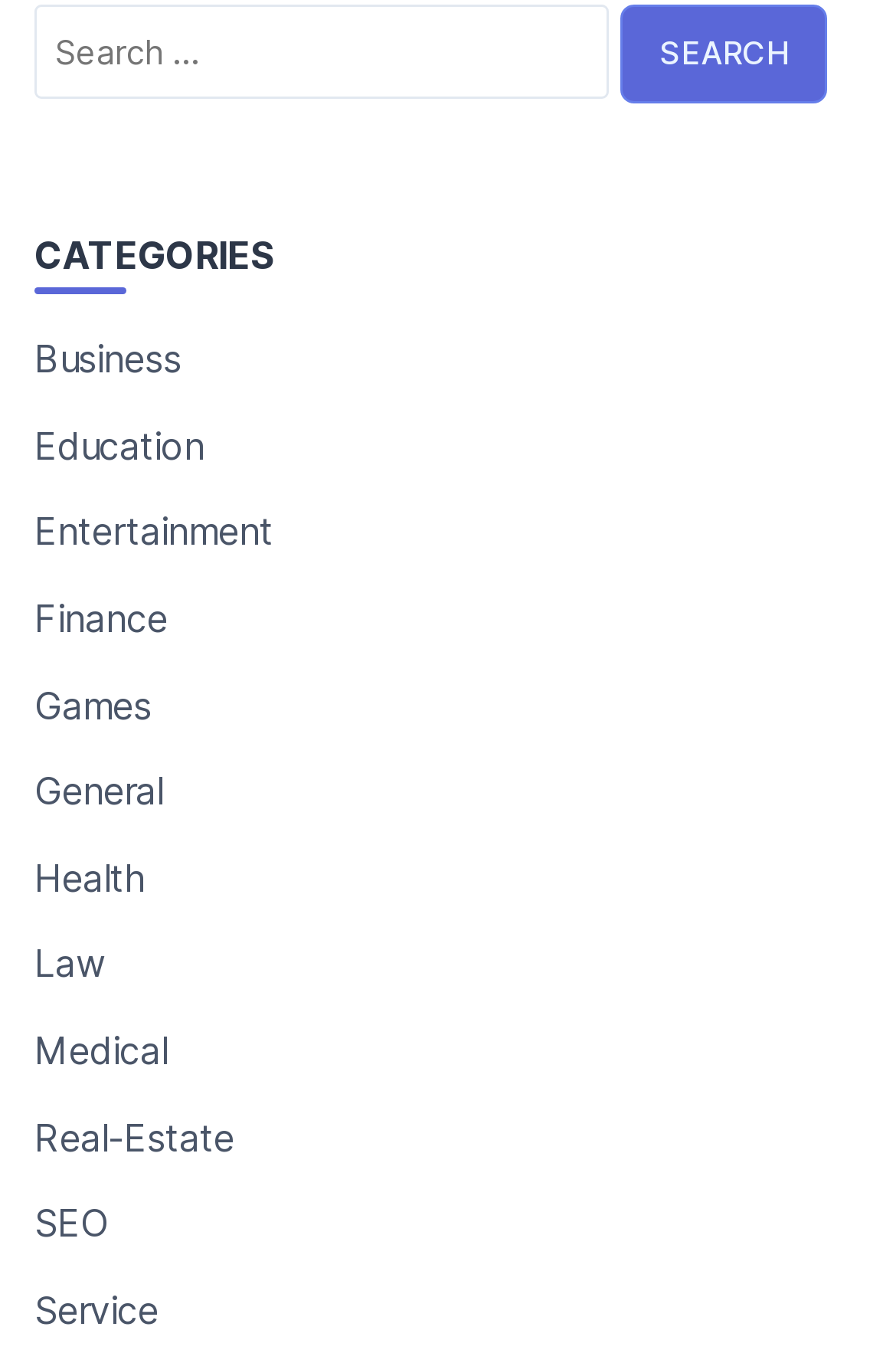Locate the bounding box coordinates of the element that should be clicked to fulfill the instruction: "Visit the D.R.U.G.S. page".

None